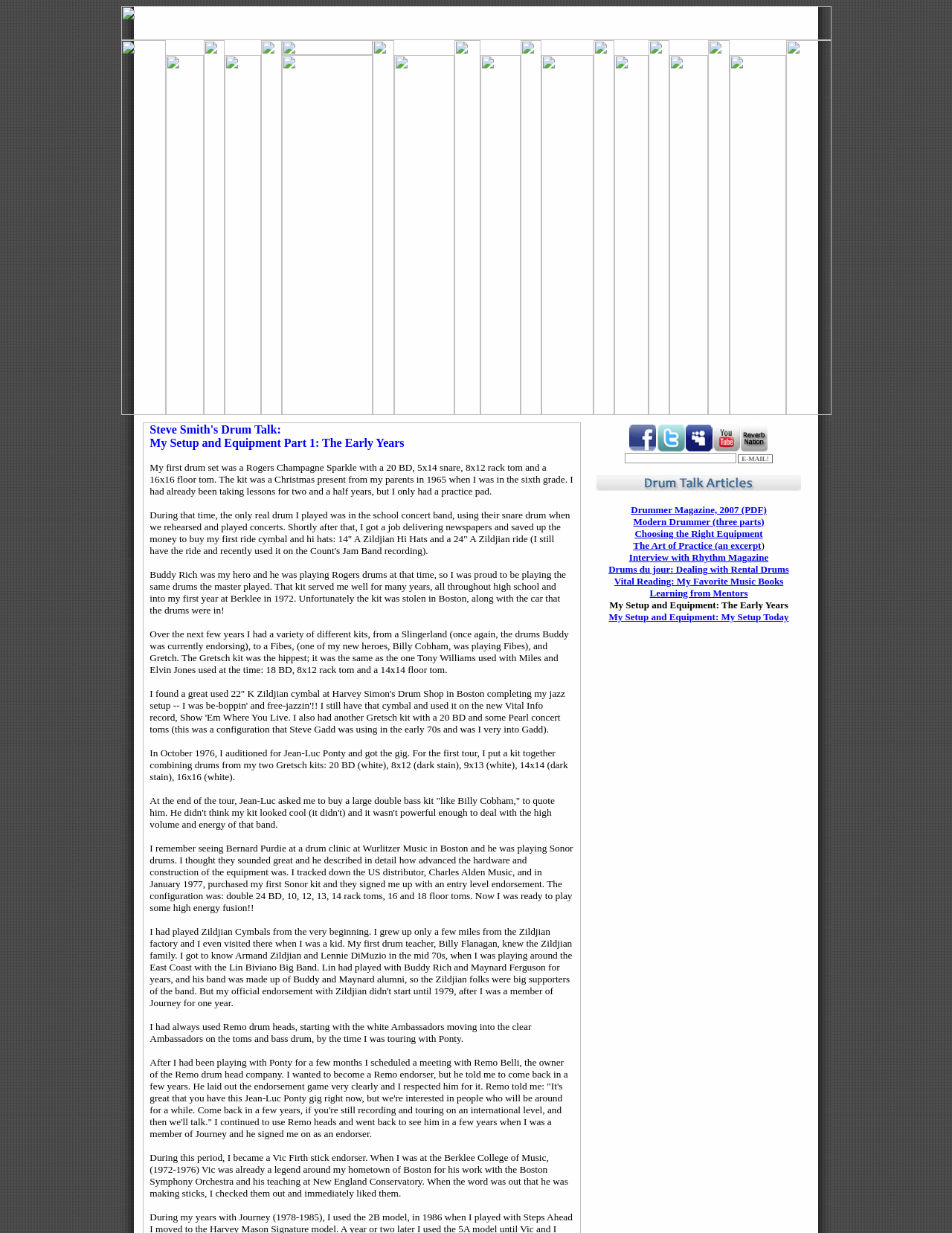Determine the bounding box coordinates of the UI element described by: "Choosing the Right Equipment".

[0.667, 0.428, 0.801, 0.437]